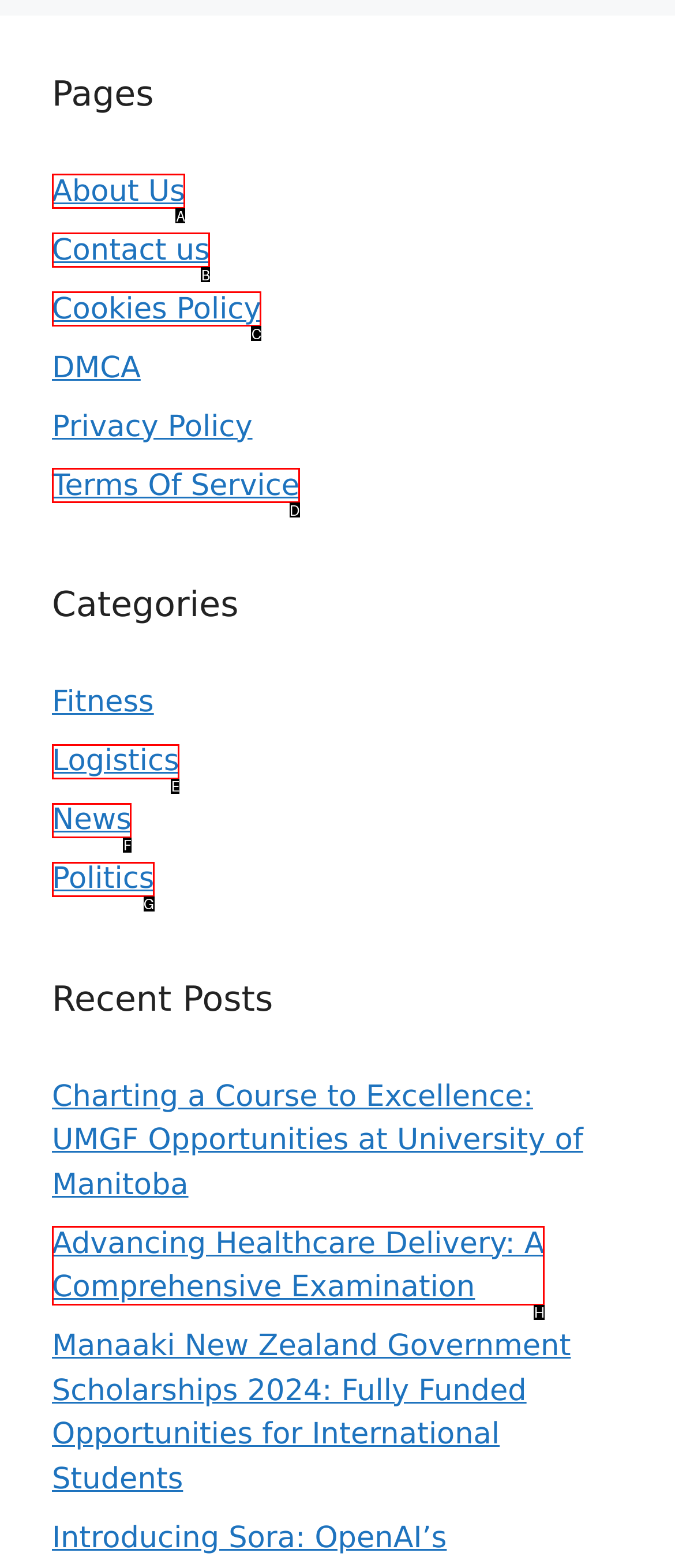Choose the option that matches the following description: Courtney Cole Writes
Reply with the letter of the selected option directly.

None